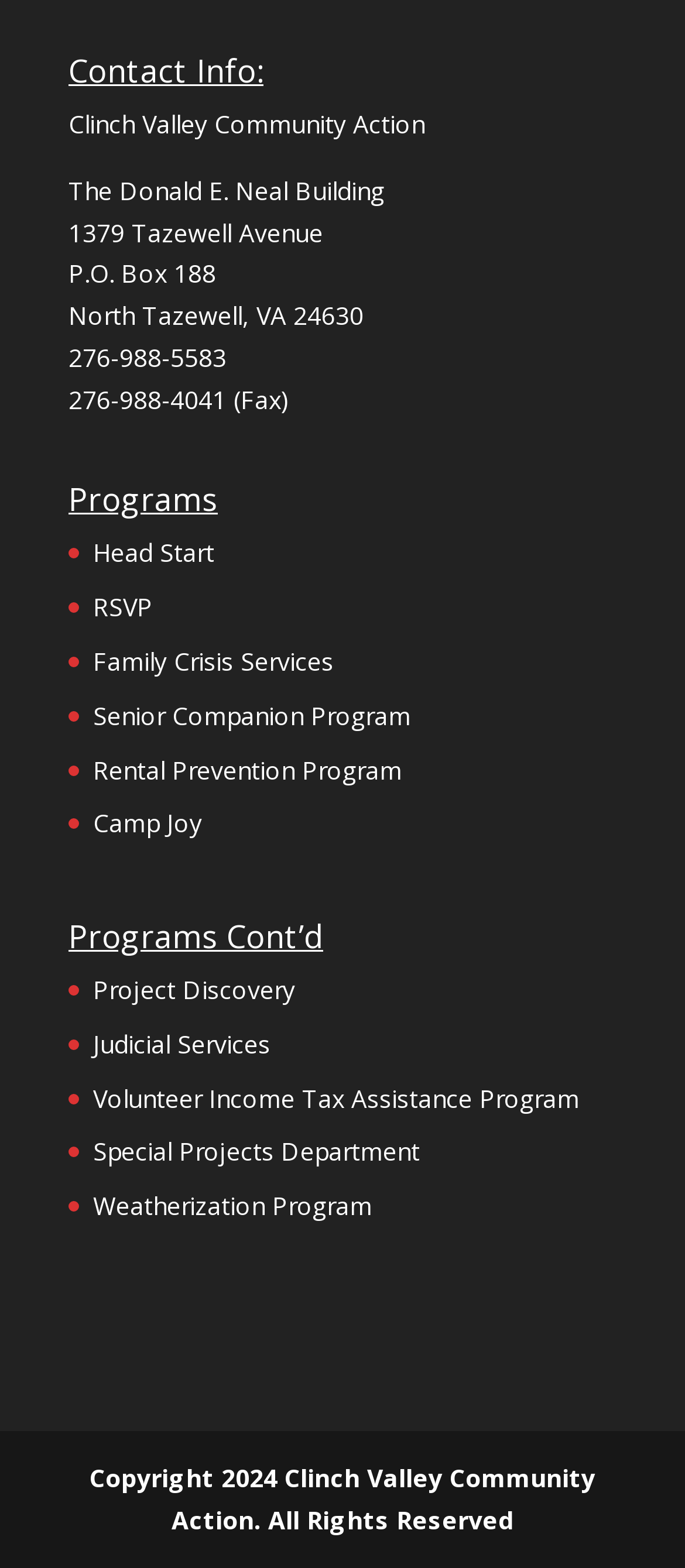Can you find the bounding box coordinates for the element to click on to achieve the instruction: "check Weatherization Program"?

[0.136, 0.758, 0.544, 0.78]